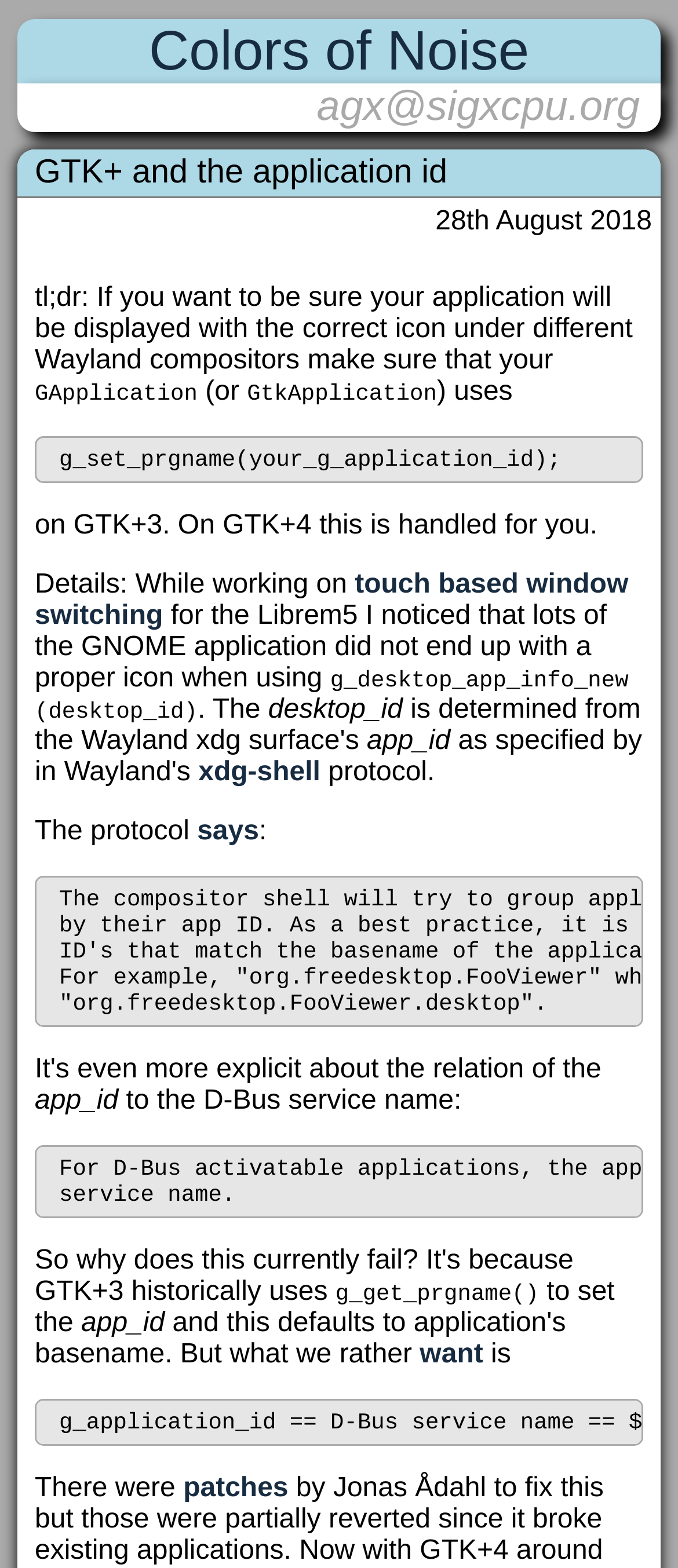What is the protocol mentioned in the article?
Answer the question based on the image using a single word or a brief phrase.

xdg-shell